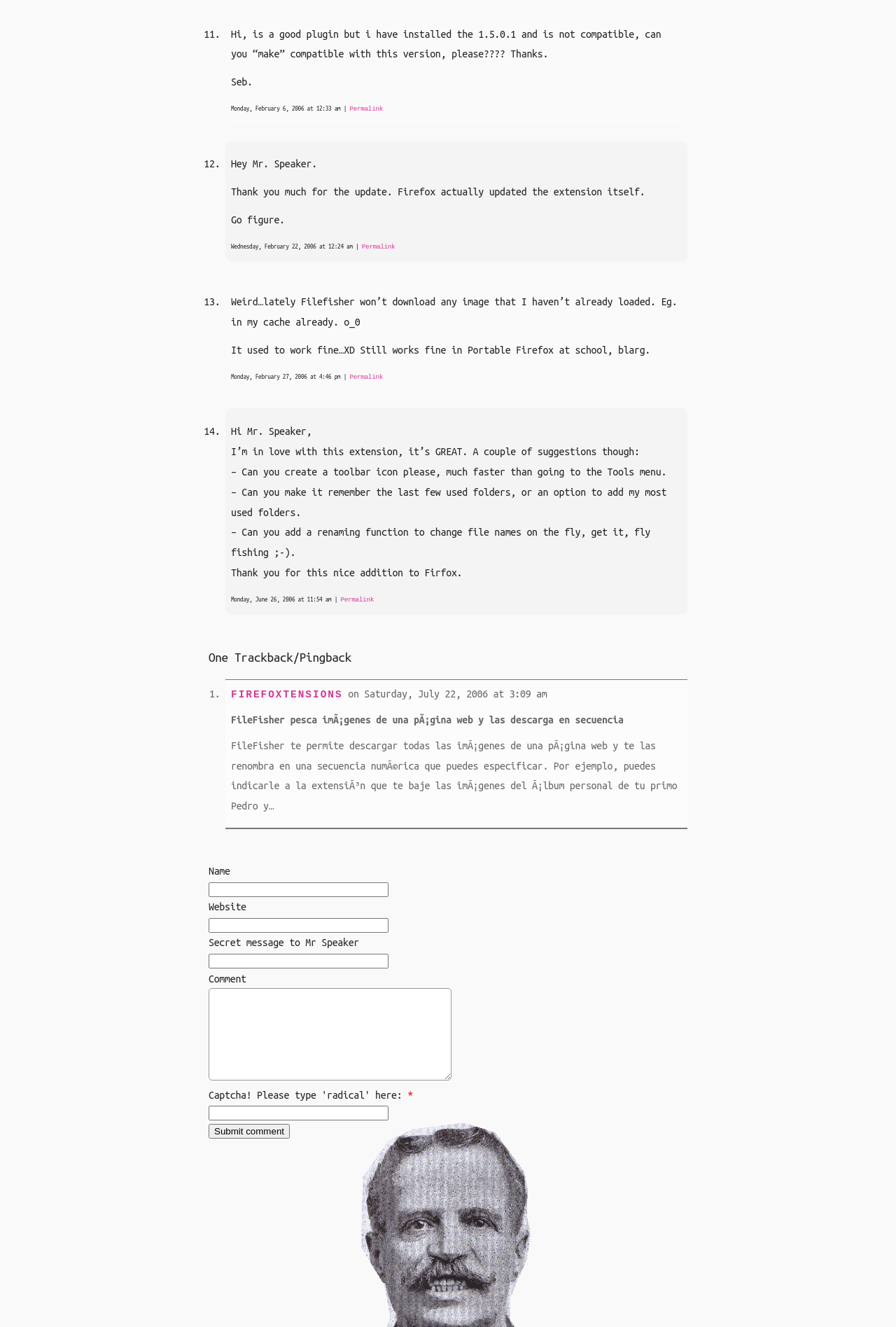Find the bounding box coordinates of the element's region that should be clicked in order to follow the given instruction: "Leave a comment". The coordinates should consist of four float numbers between 0 and 1, i.e., [left, top, right, bottom].

[0.233, 0.745, 0.504, 0.814]